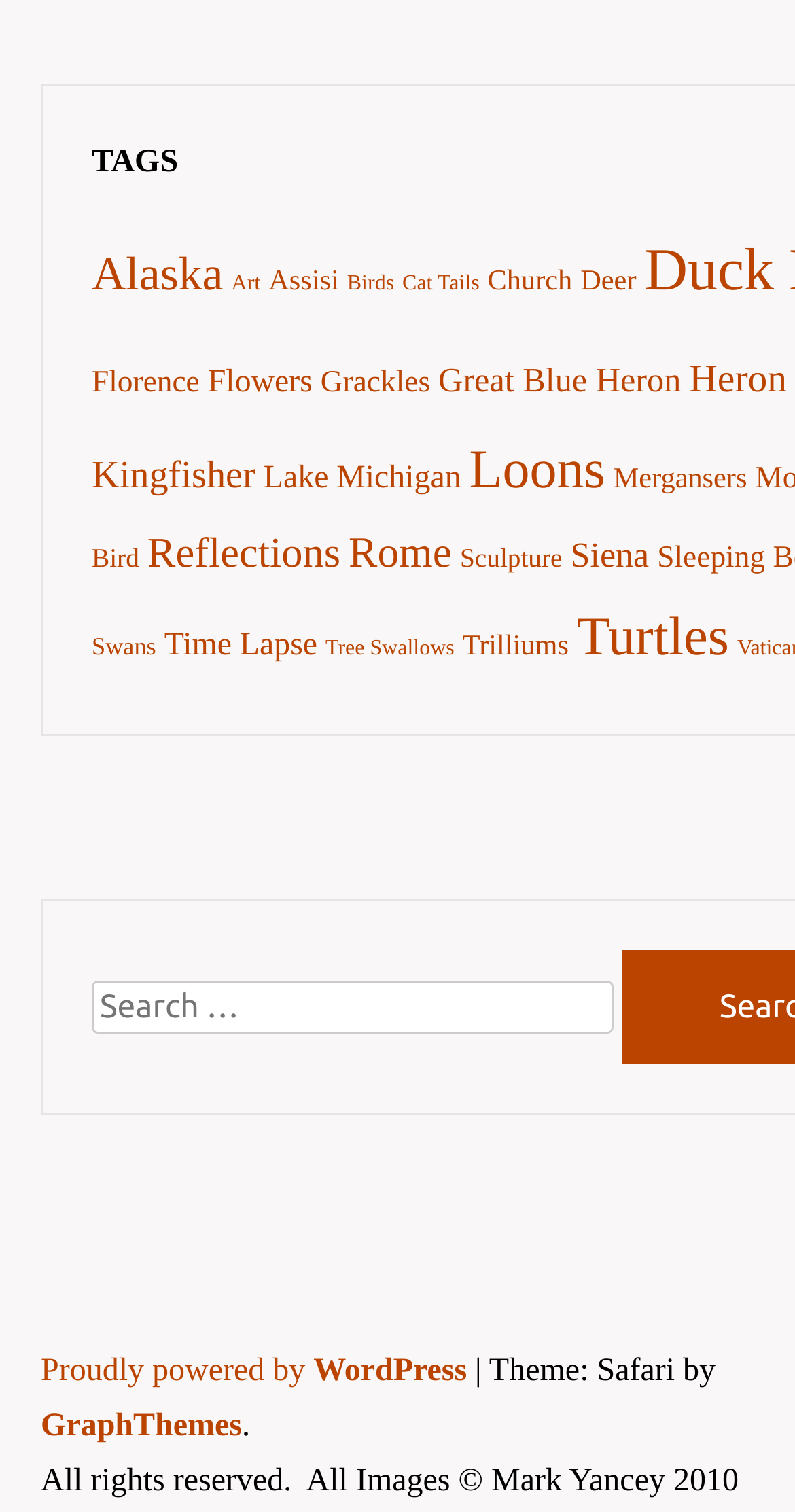Provide a short answer using a single word or phrase for the following question: 
How many items are in the 'Loons' category?

36